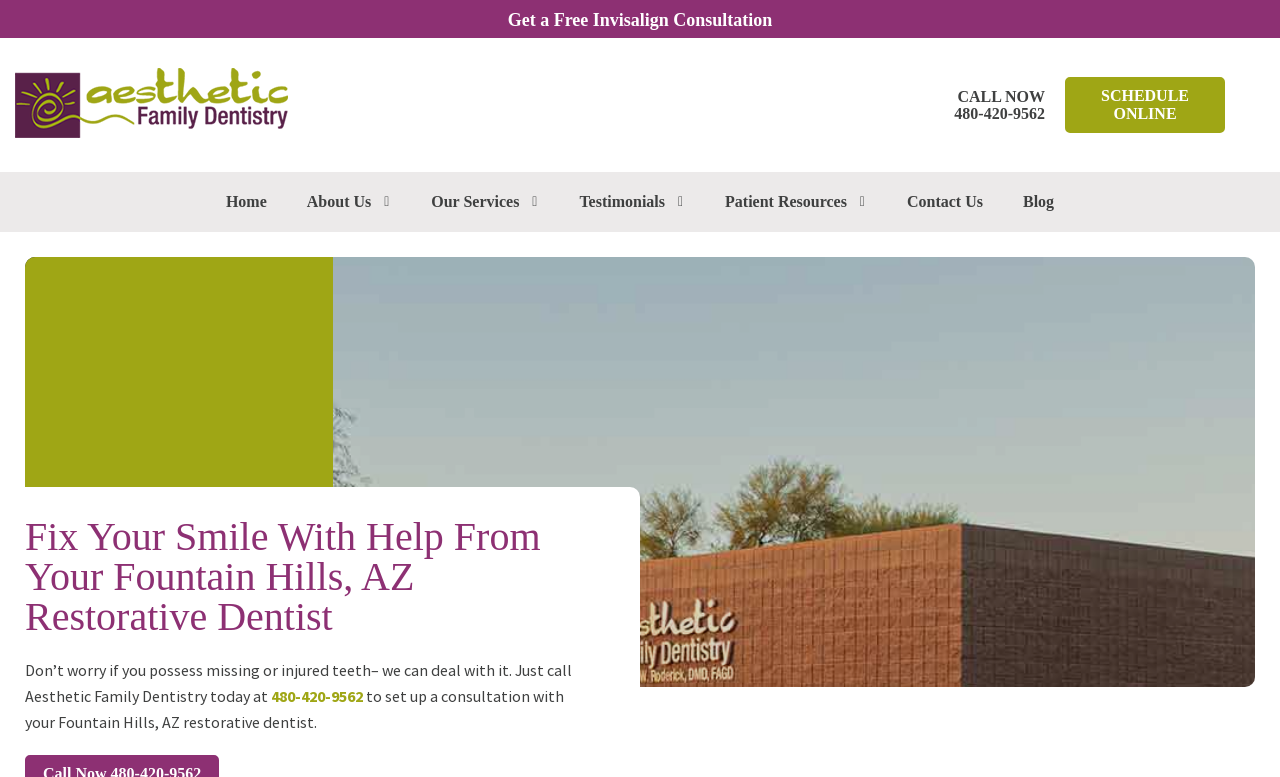What is the action to take to schedule an appointment?
Look at the screenshot and provide an in-depth answer.

I found the action to take to schedule an appointment by looking at the links 'CALL NOW 480-420-9562' and 'SCHEDULE ONLINE', which suggest that users can either call the phone number or schedule online to make an appointment.